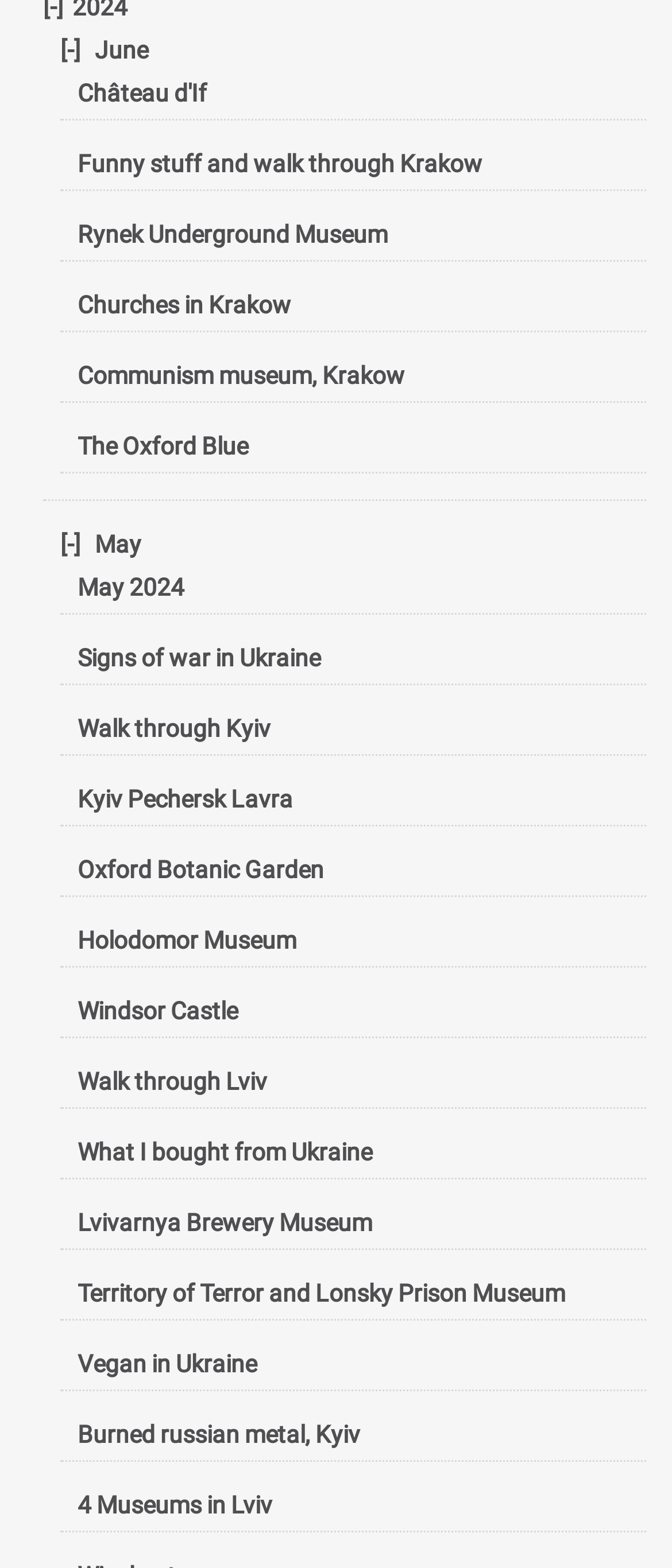Could you specify the bounding box coordinates for the clickable section to complete the following instruction: "Learn about Windsor Castle"?

[0.115, 0.635, 0.354, 0.653]